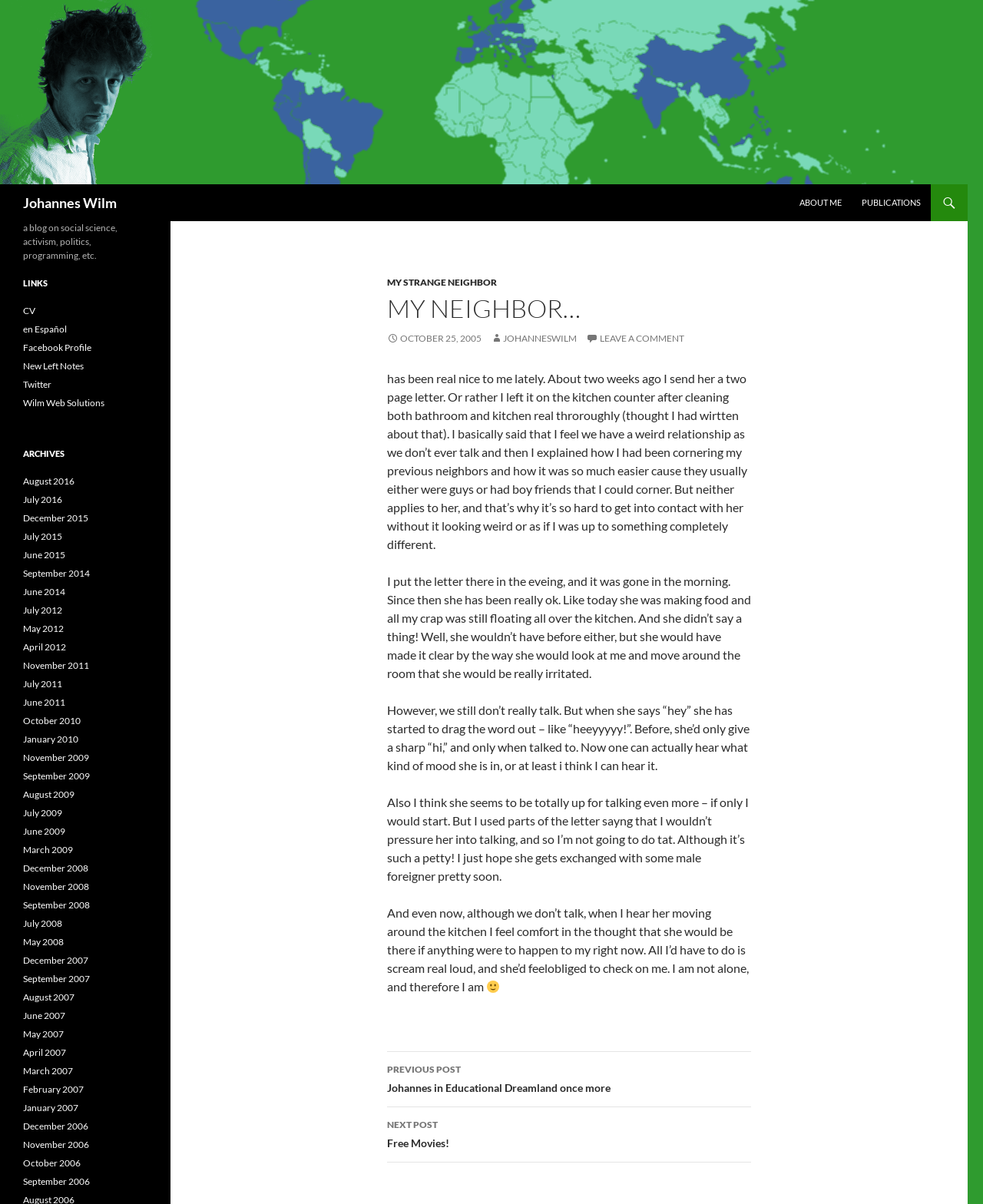Please determine the bounding box coordinates for the element that should be clicked to follow these instructions: "click on the 'MY STRANGE NEIGHBOR' link".

[0.394, 0.23, 0.505, 0.239]